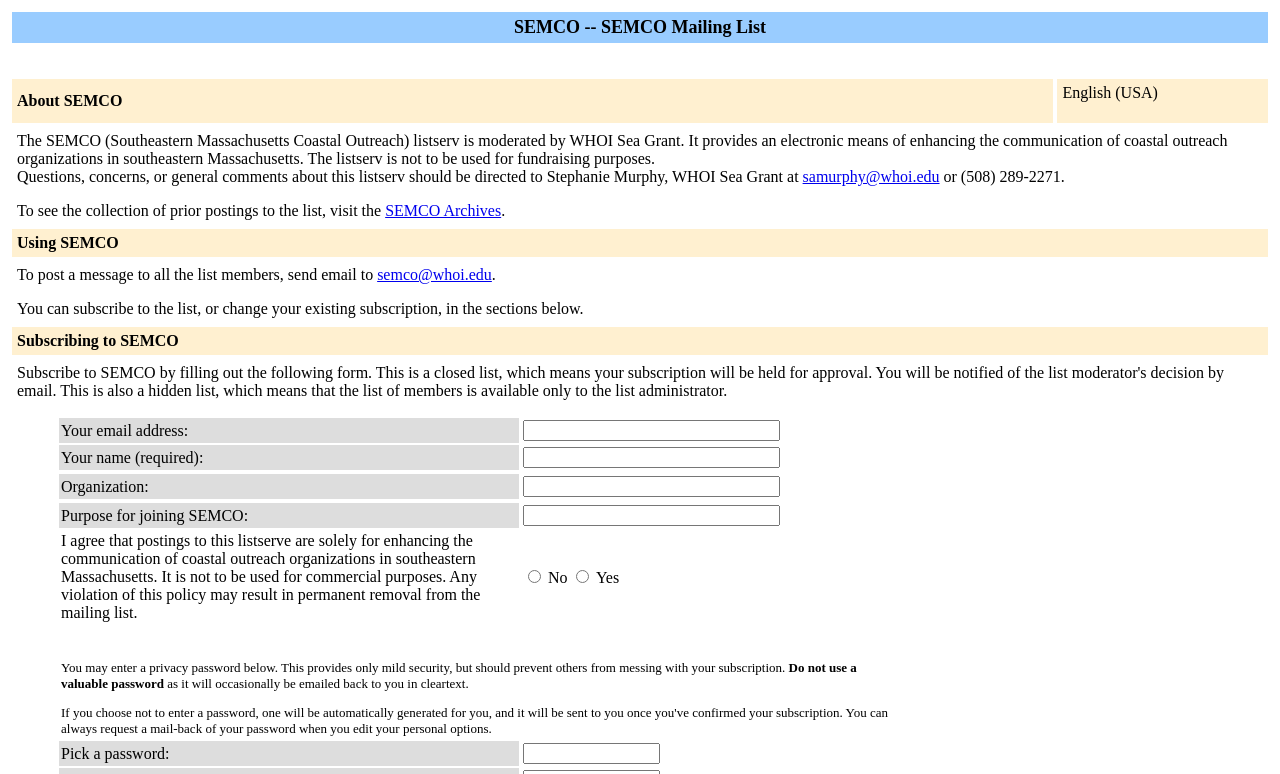What is required to subscribe to the SEMCO list?
Please answer the question with as much detail and depth as you can.

The webpage provides a subscription form that requires users to enter their email address and name, indicating that these are the minimum requirements for subscribing to the SEMCO list.